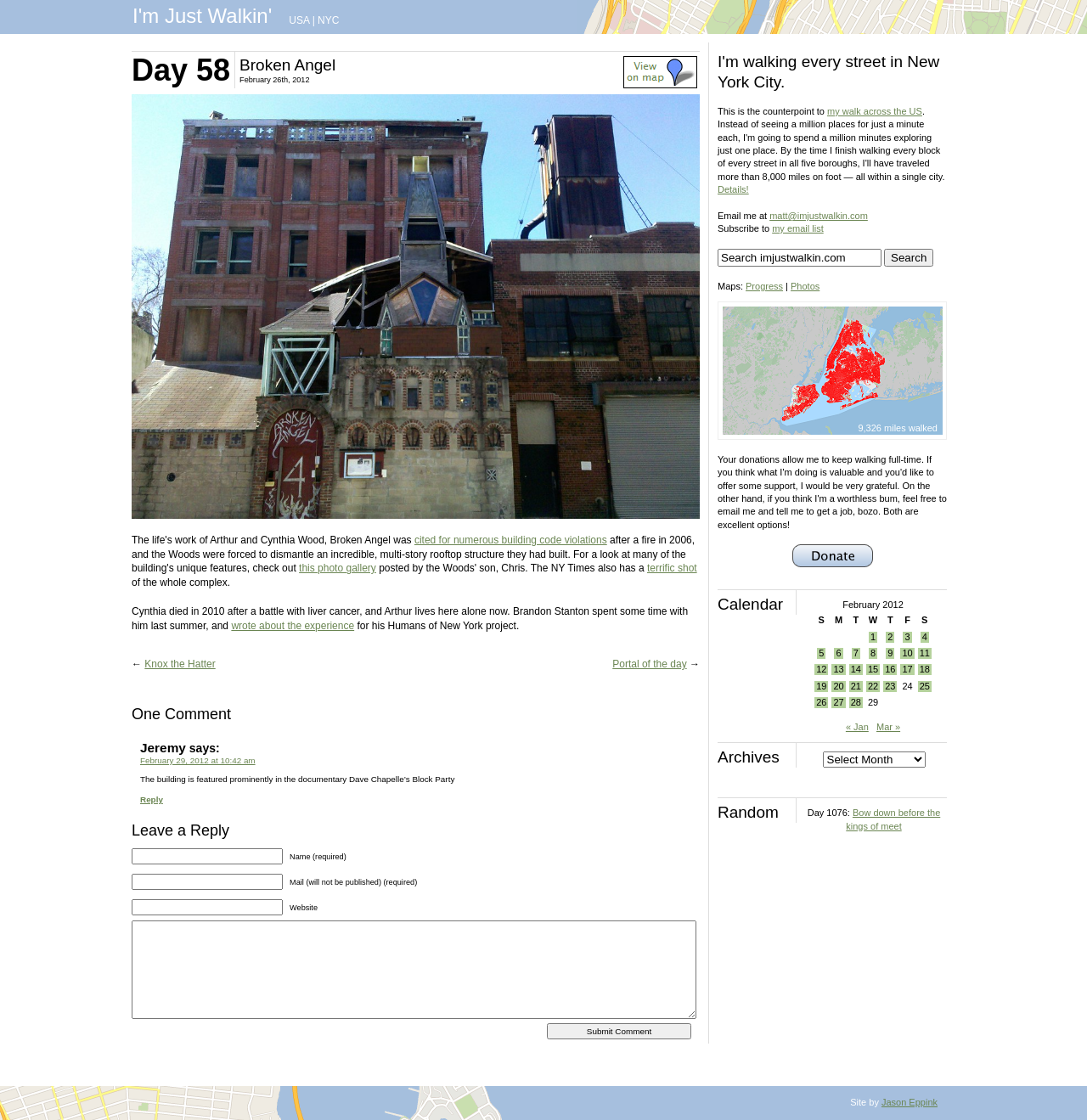What is the name of the project mentioned in the article?
Provide an in-depth answer to the question, covering all aspects.

The answer can be found in the text 'Brandon Stanton spent some time with him last summer, and wrote about the experience for his Humans of New York project.' which is located in the main content section of the webpage.